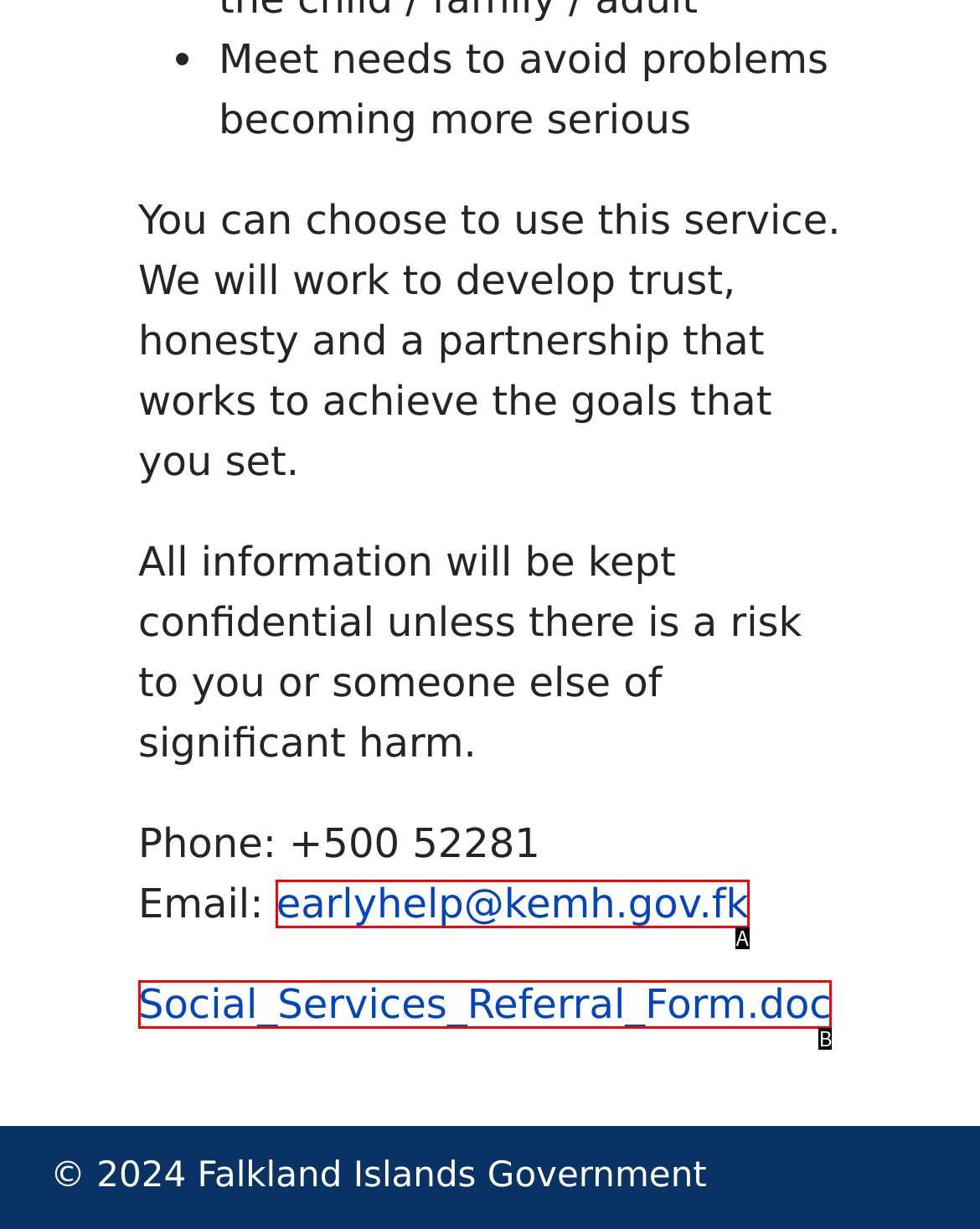Select the HTML element that corresponds to the description: Social_Services_Referral_Form.doc
Reply with the letter of the correct option from the given choices.

B